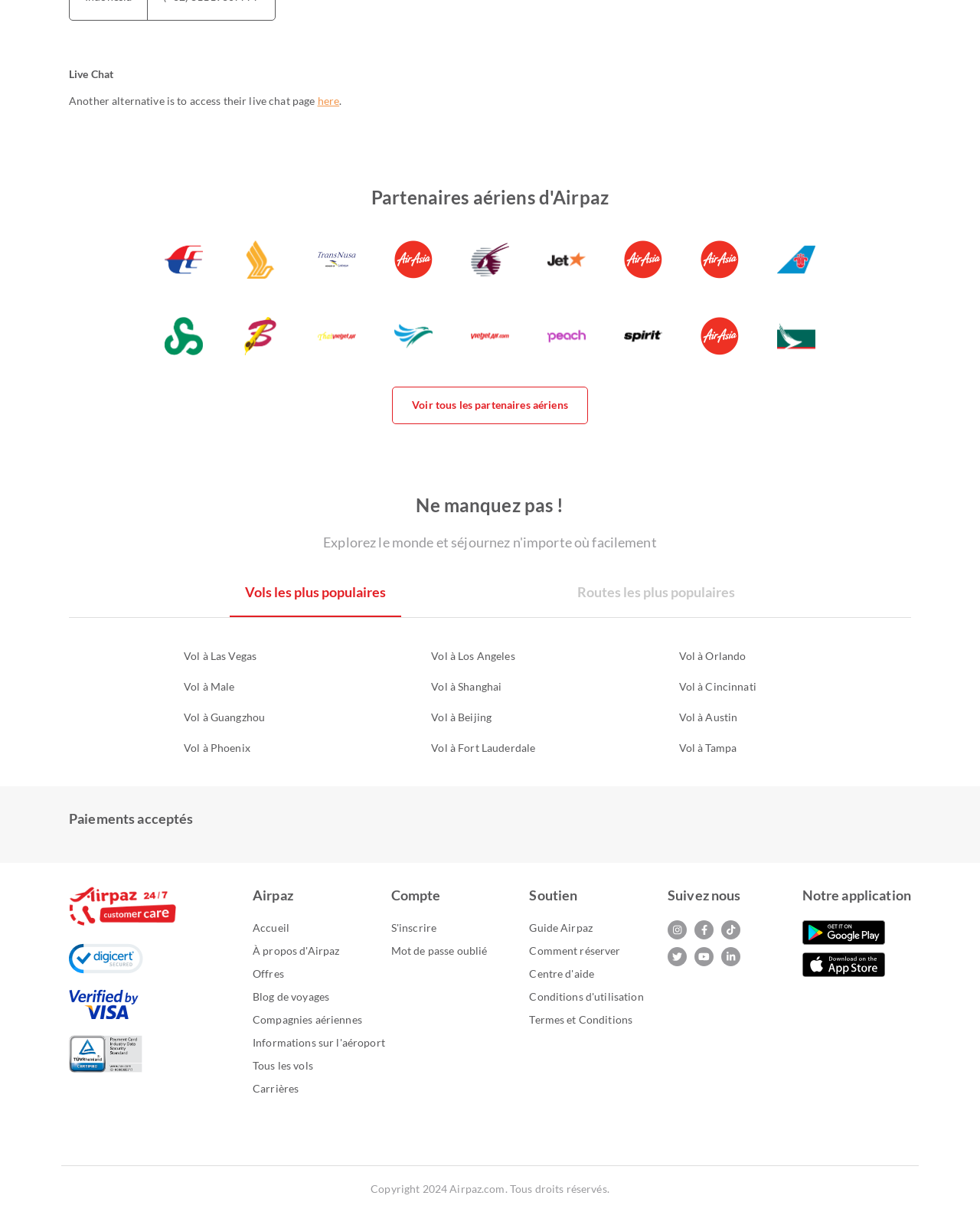Please identify the bounding box coordinates of where to click in order to follow the instruction: "Subscribe".

None